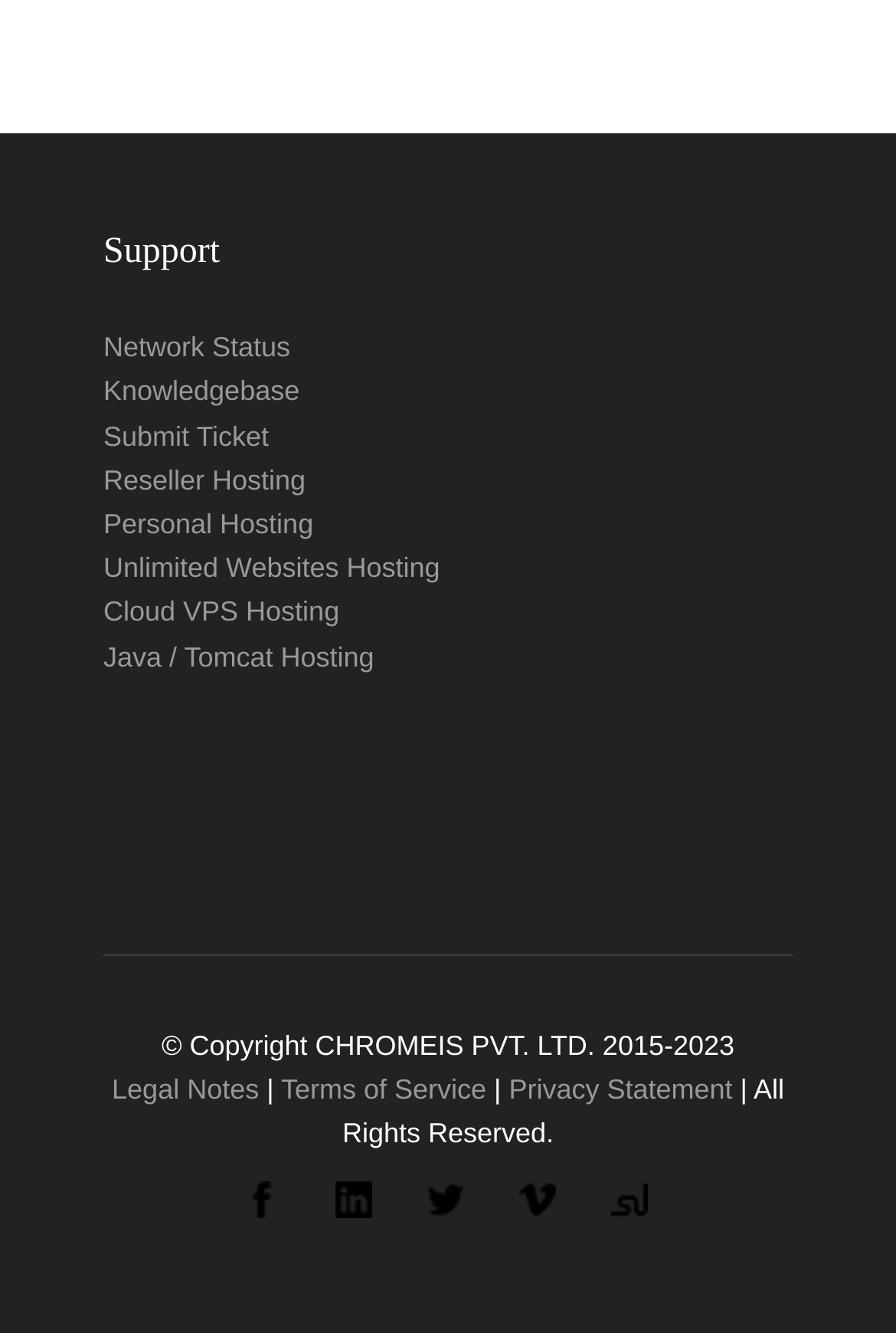Determine the bounding box coordinates of the clickable region to execute the instruction: "Visit Facebook page". The coordinates should be four float numbers between 0 and 1, denoted as [left, top, right, bottom].

[0.271, 0.887, 0.312, 0.911]